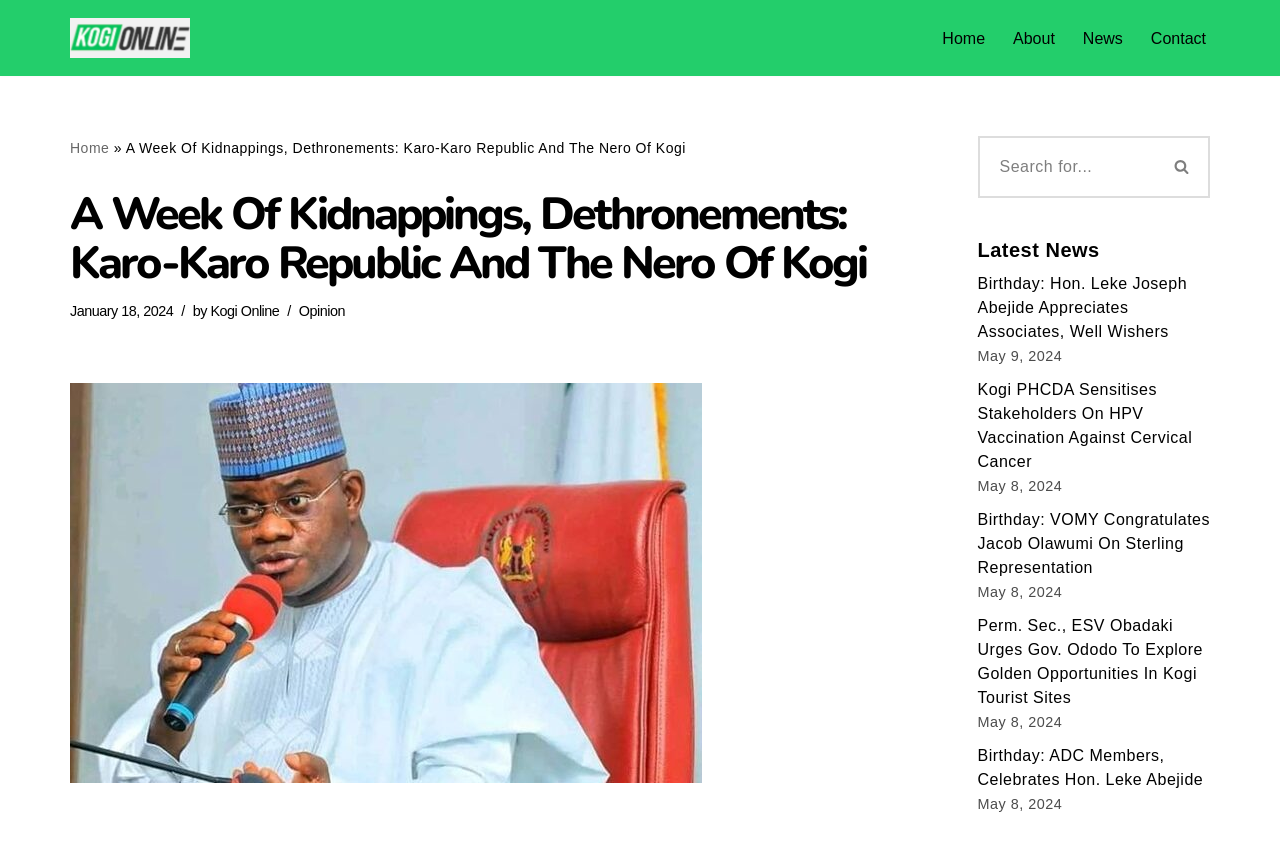Refer to the screenshot and answer the following question in detail:
What is the latest news section about?

The latest news section is located below the main article, and it contains a list of news articles with their titles and dates. This suggests that the latest news section is about displaying recent news articles on the website.